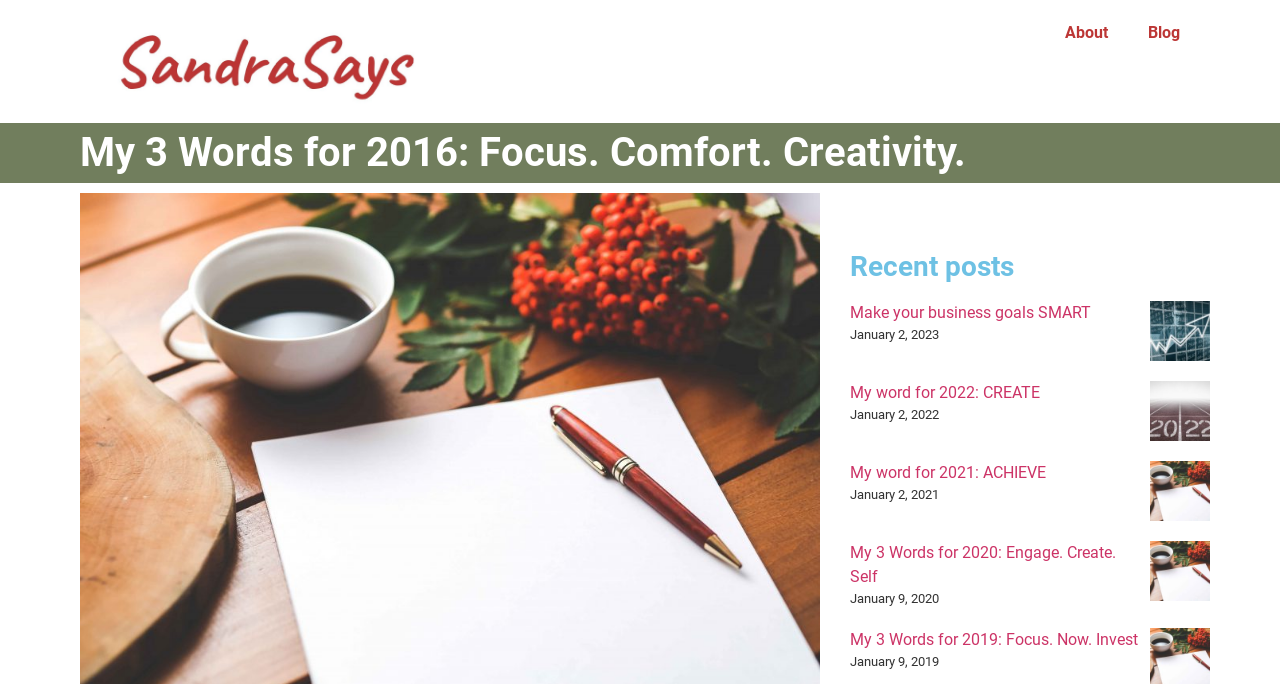Please determine the bounding box coordinates of the element to click on in order to accomplish the following task: "Read the recent post 'Make your business goals SMART'". Ensure the coordinates are four float numbers ranging from 0 to 1, i.e., [left, top, right, bottom].

[0.898, 0.44, 0.945, 0.527]